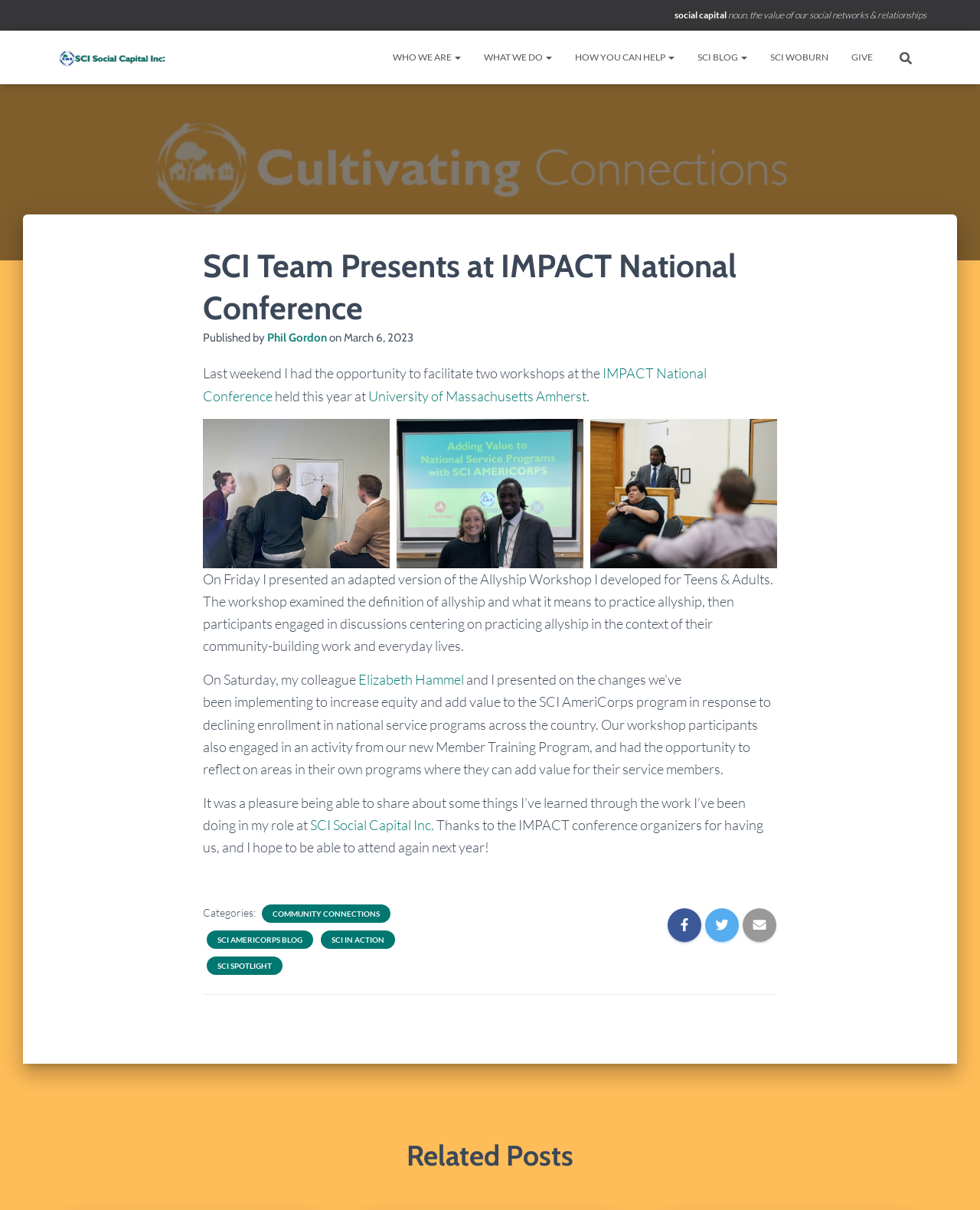Find the bounding box coordinates of the clickable element required to execute the following instruction: "View related posts". Provide the coordinates as four float numbers between 0 and 1, i.e., [left, top, right, bottom].

[0.055, 0.936, 0.945, 0.974]